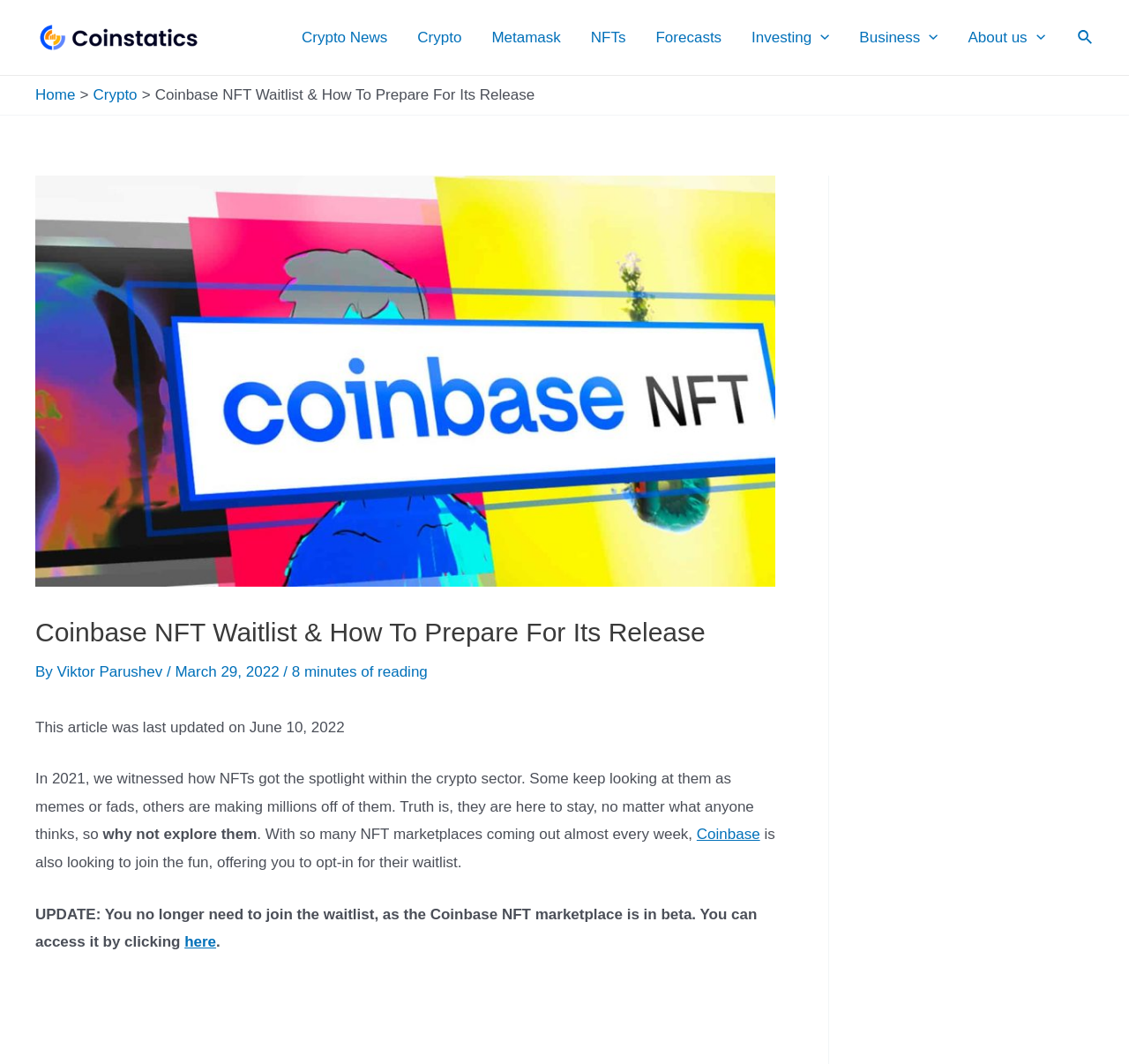What is the name of the website?
Using the image, provide a detailed and thorough answer to the question.

The name of the website can be found at the top left corner of the webpage, where it says 'Coinstatics' in a link format.